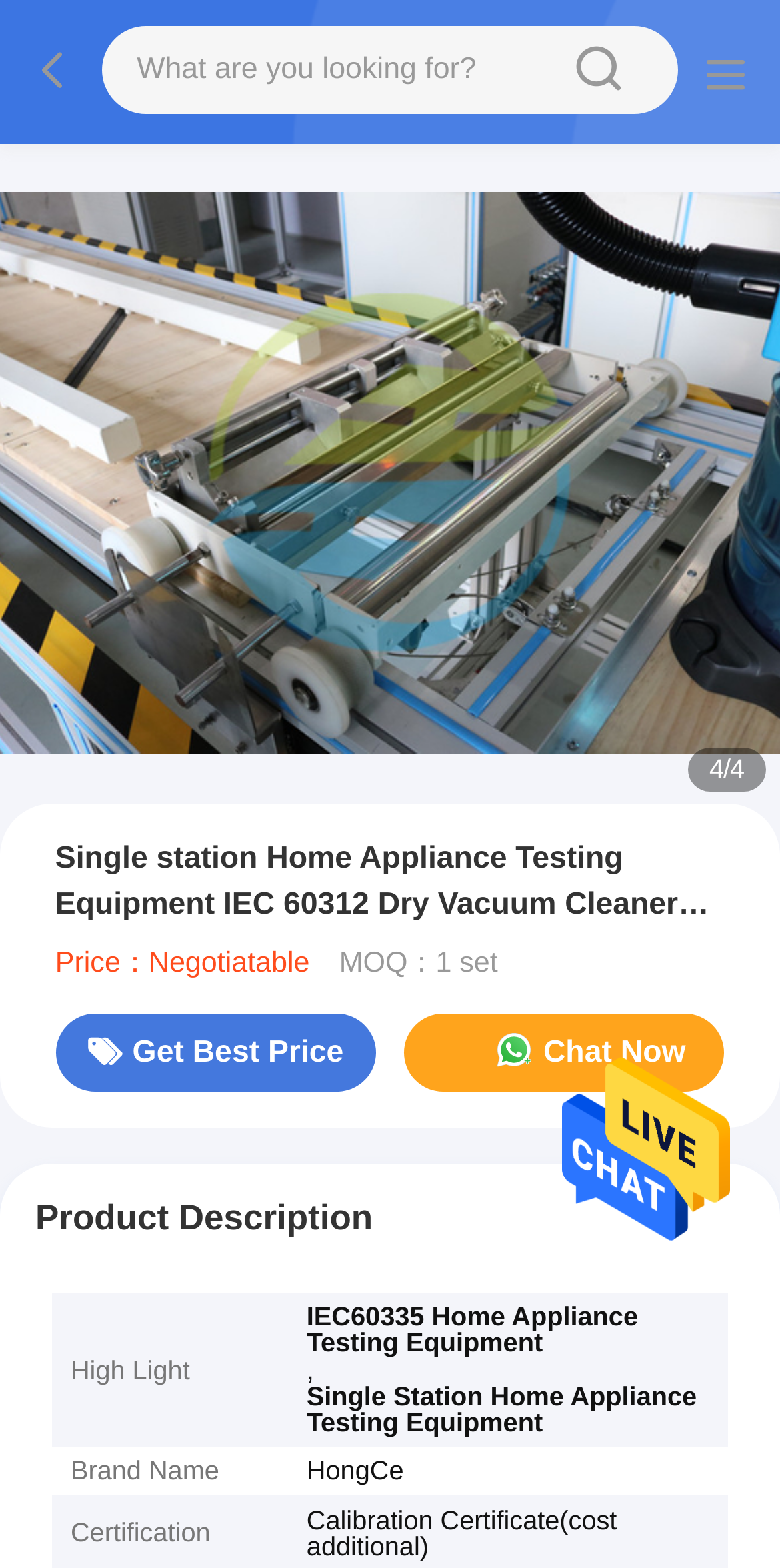What is the brand name of the product?
Please provide a comprehensive answer based on the details in the screenshot.

I found the brand name by looking at the table cell element that says 'Brand Name' and its corresponding value, which is 'HongCe'.